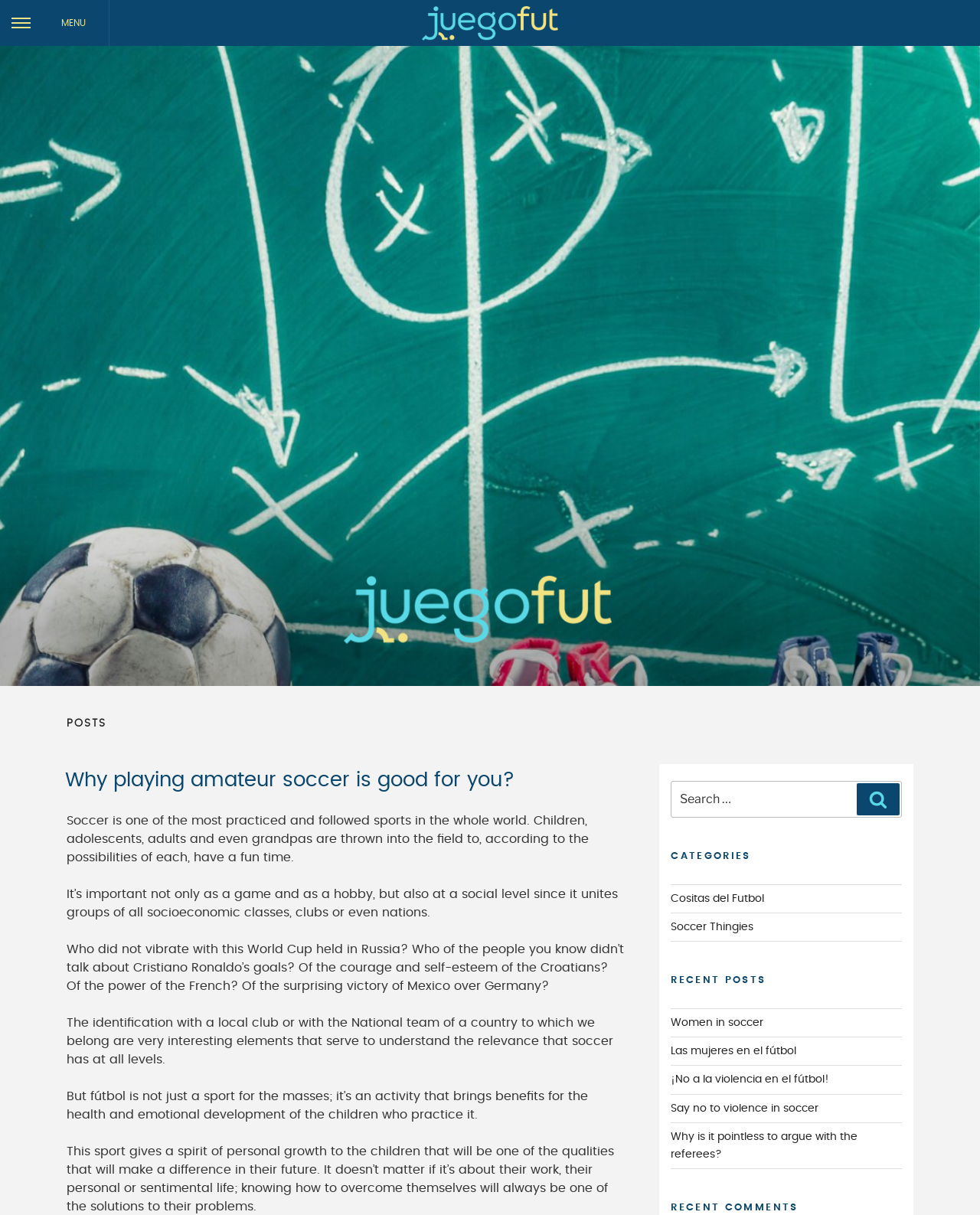Provide the bounding box coordinates for the area that should be clicked to complete the instruction: "Click on the 'Cositas del Futbol' category".

[0.685, 0.735, 0.78, 0.744]